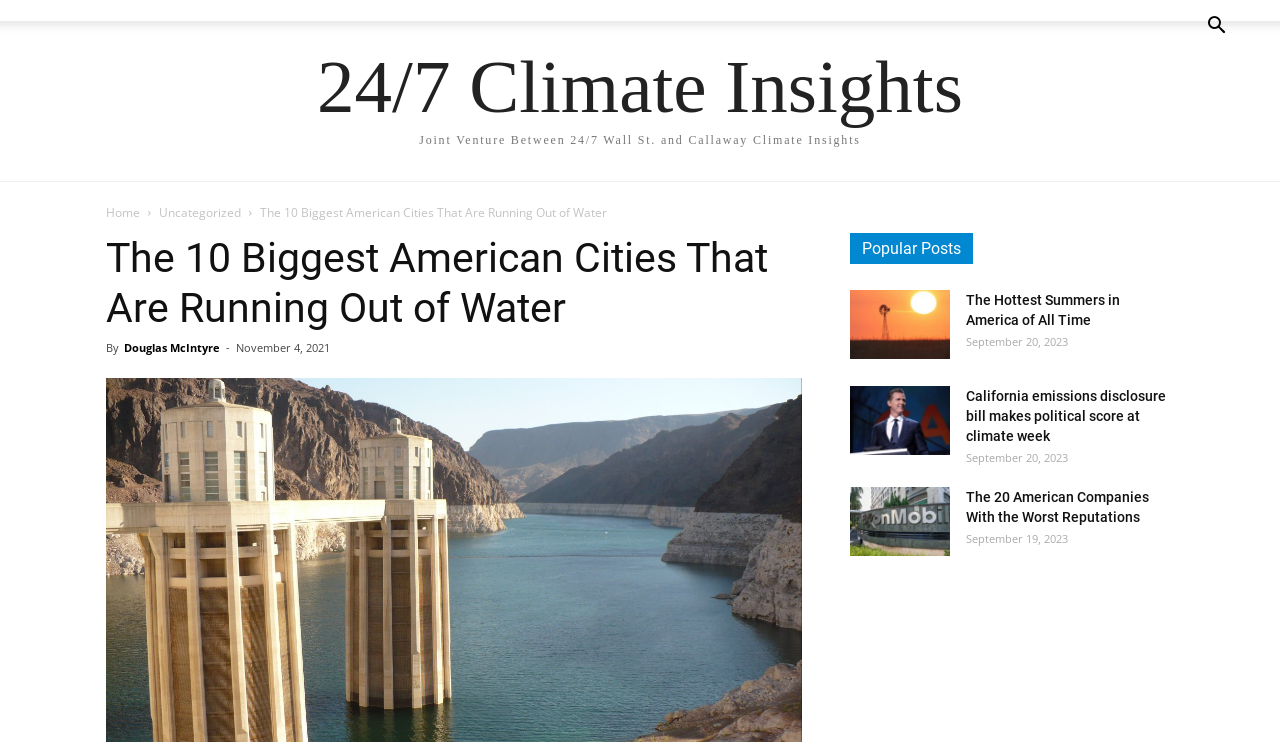Find and specify the bounding box coordinates that correspond to the clickable region for the instruction: "Visit 24/7 Climate Insights homepage".

[0.074, 0.066, 0.926, 0.21]